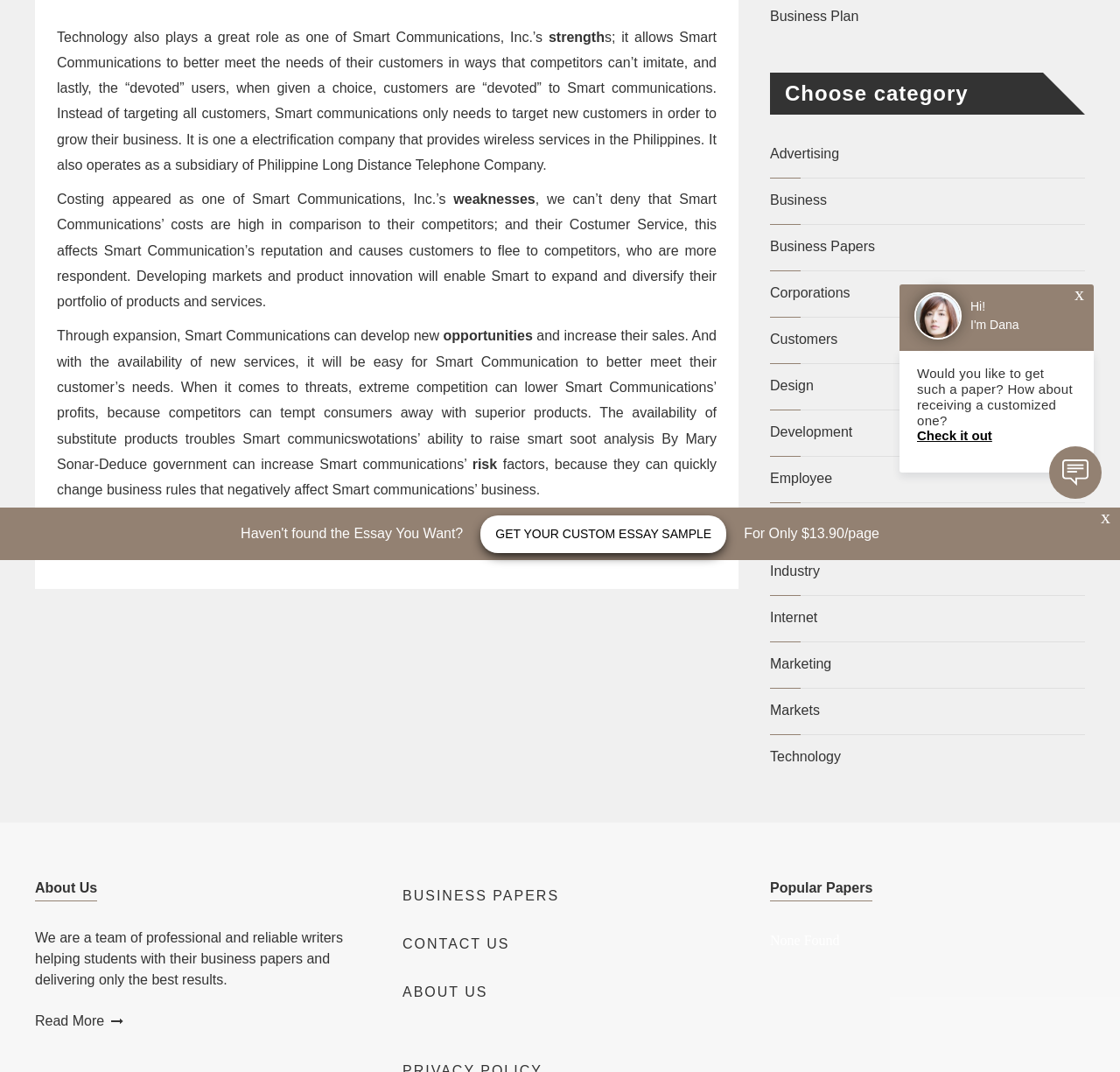Extract the bounding box coordinates for the described element: "Check it out". The coordinates should be represented as four float numbers between 0 and 1: [left, top, right, bottom].

[0.819, 0.4, 0.961, 0.412]